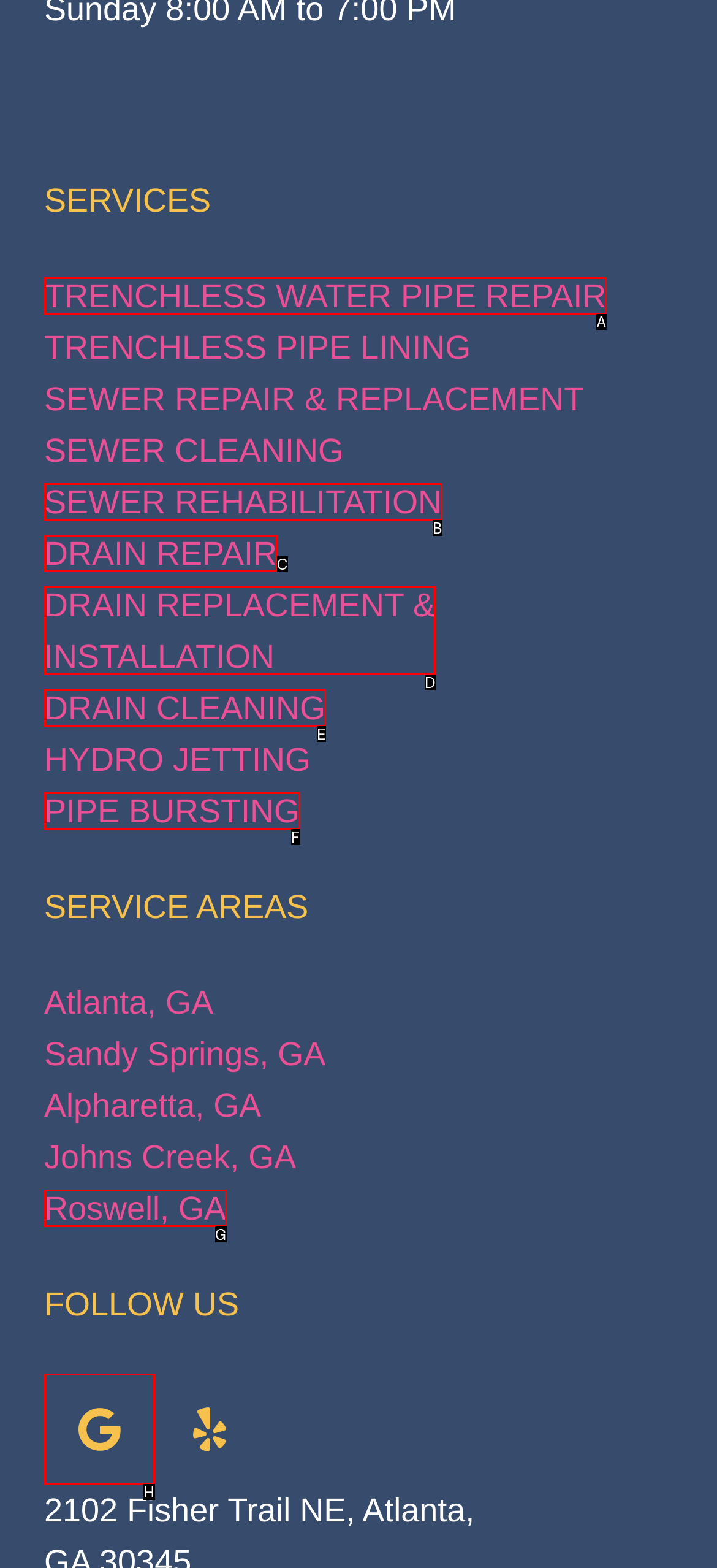Identify the HTML element that corresponds to the description: DRAIN CLEANING Provide the letter of the correct option directly.

E